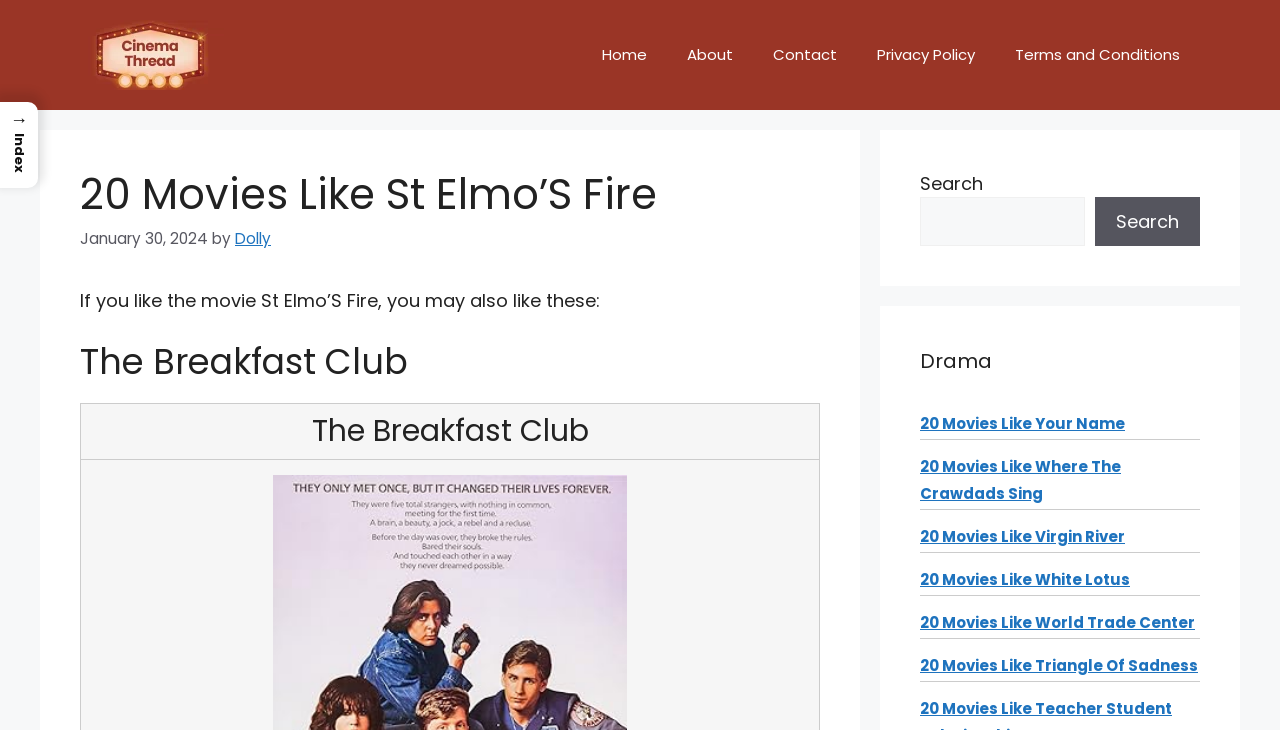Determine the bounding box coordinates of the clickable element necessary to fulfill the instruction: "go to the home page". Provide the coordinates as four float numbers within the 0 to 1 range, i.e., [left, top, right, bottom].

[0.455, 0.034, 0.521, 0.116]